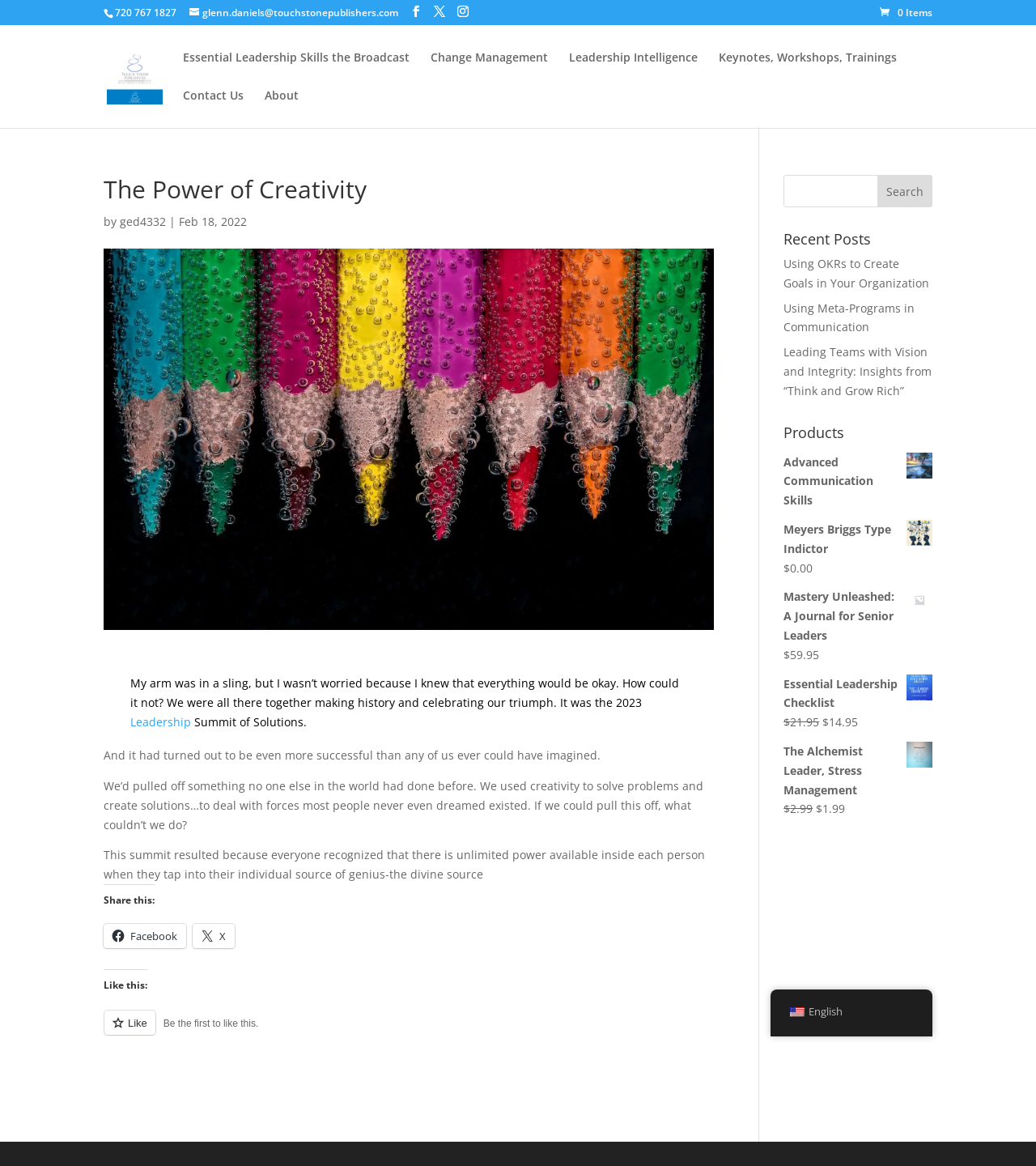Please provide the bounding box coordinates in the format (top-left x, top-left y, bottom-right x, bottom-right y). Remember, all values are floating point numbers between 0 and 1. What is the bounding box coordinate of the region described as: English हिन्दी English

[0.744, 0.849, 0.9, 0.889]